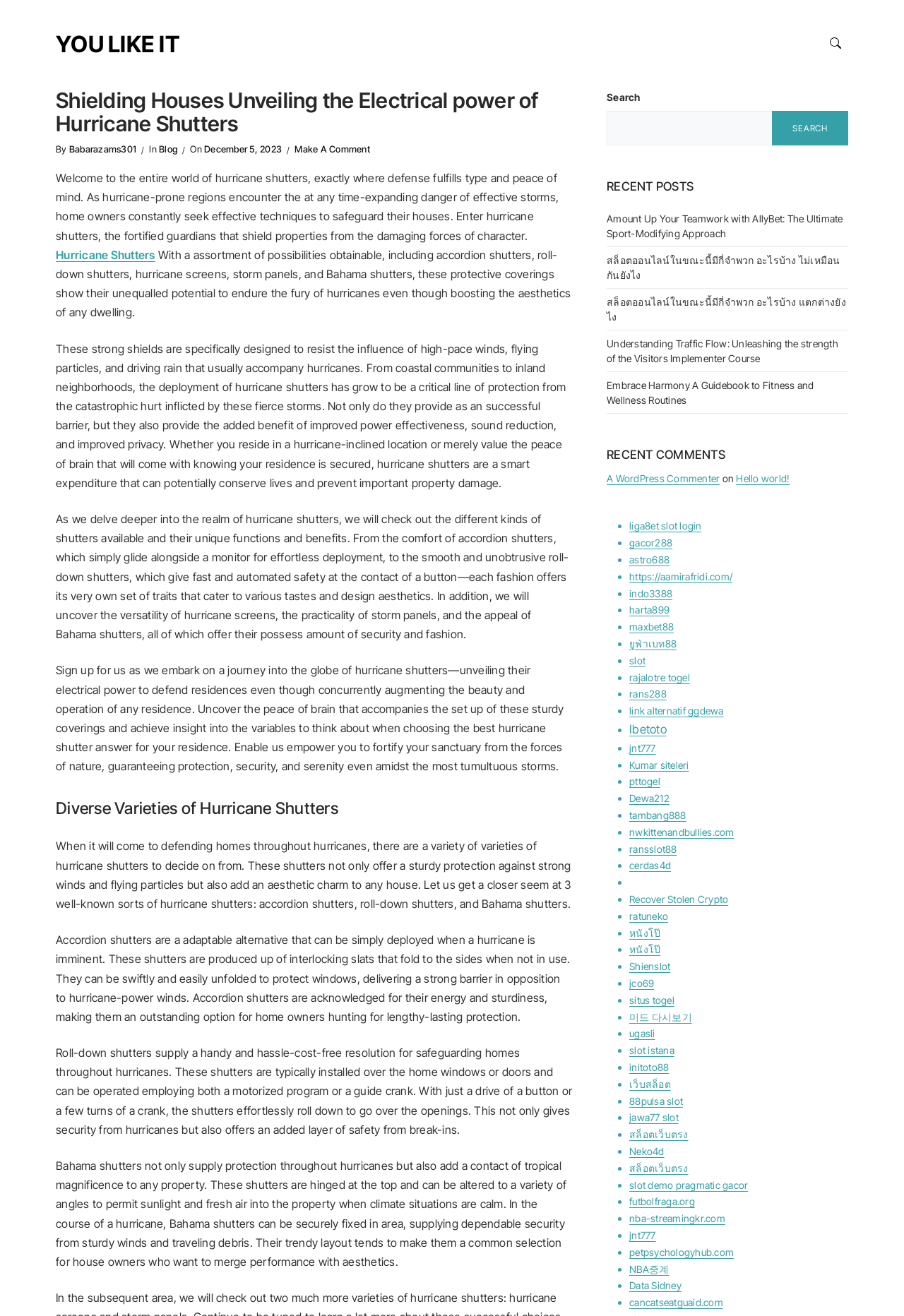Locate the bounding box coordinates of the clickable region necessary to complete the following instruction: "Click the Post Comment button". Provide the coordinates in the format of four float numbers between 0 and 1, i.e., [left, top, right, bottom].

None